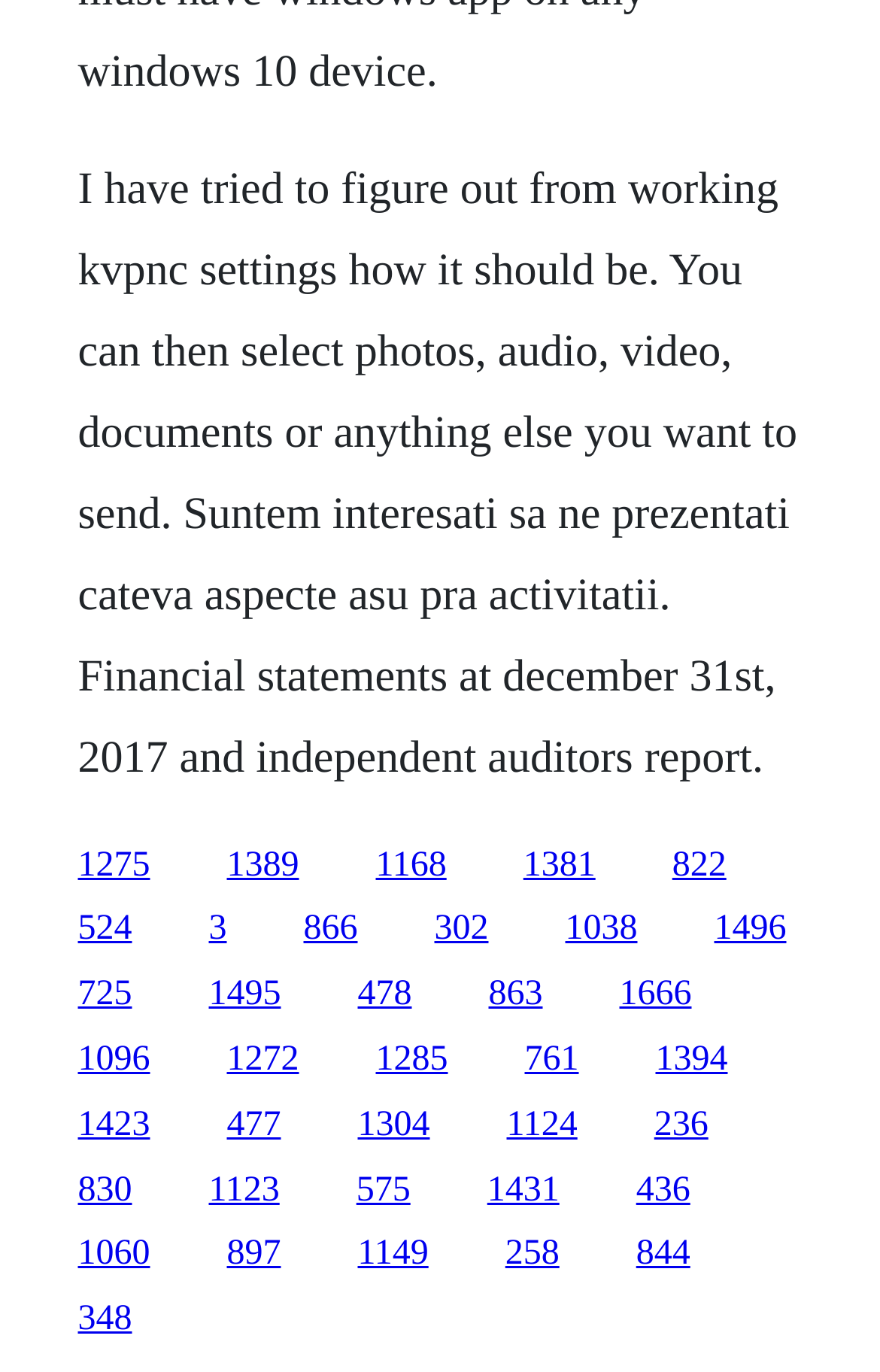Please reply to the following question with a single word or a short phrase:
How many links are on this webpage?

50